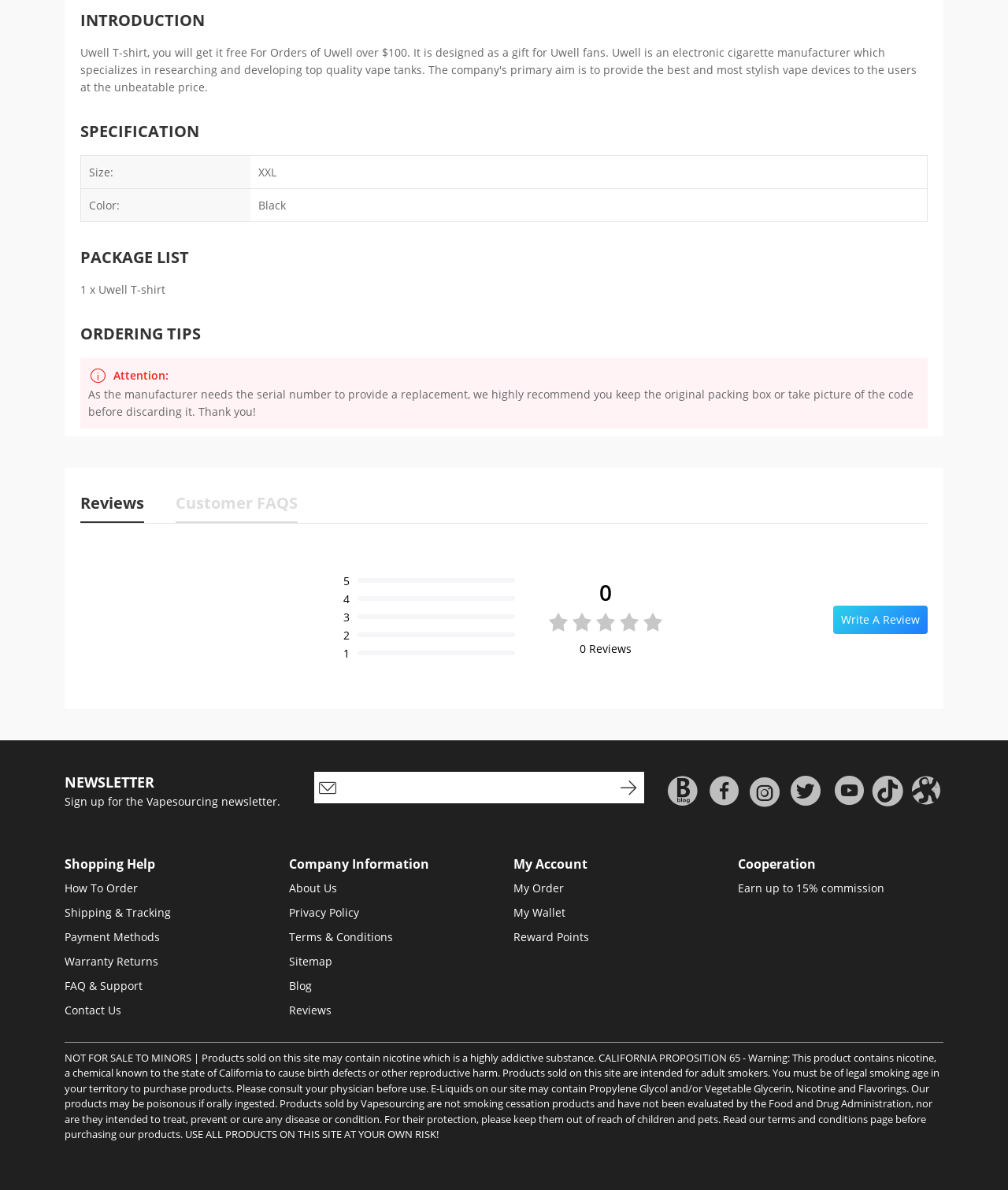How many reviews are there for this product?
Give a comprehensive and detailed explanation for the question.

Under the 'Reviews' section, it is mentioned that there are '0 Reviews' for this product.